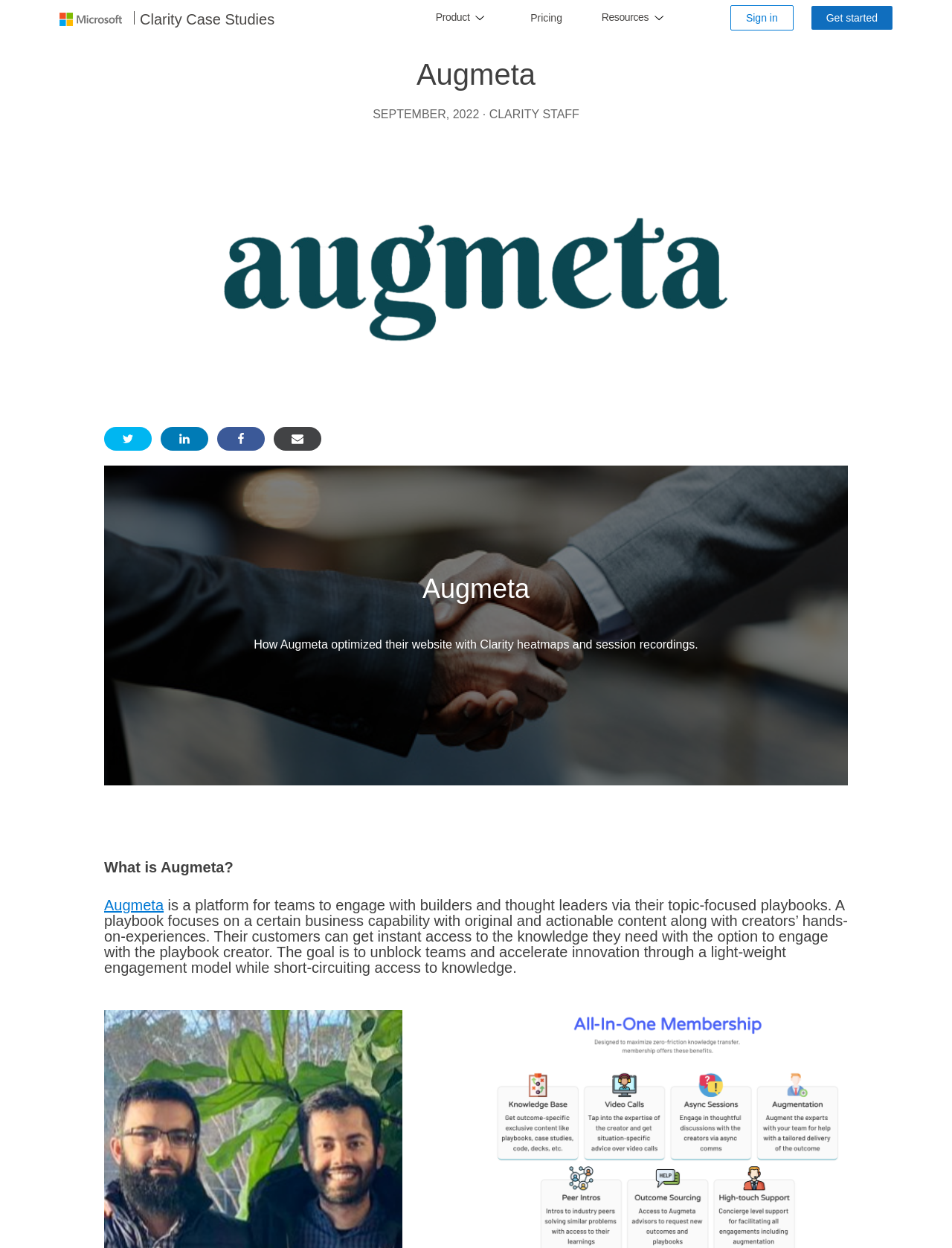What is the purpose of Augmeta?
Give a one-word or short-phrase answer derived from the screenshot.

Unblock teams and accelerate innovation